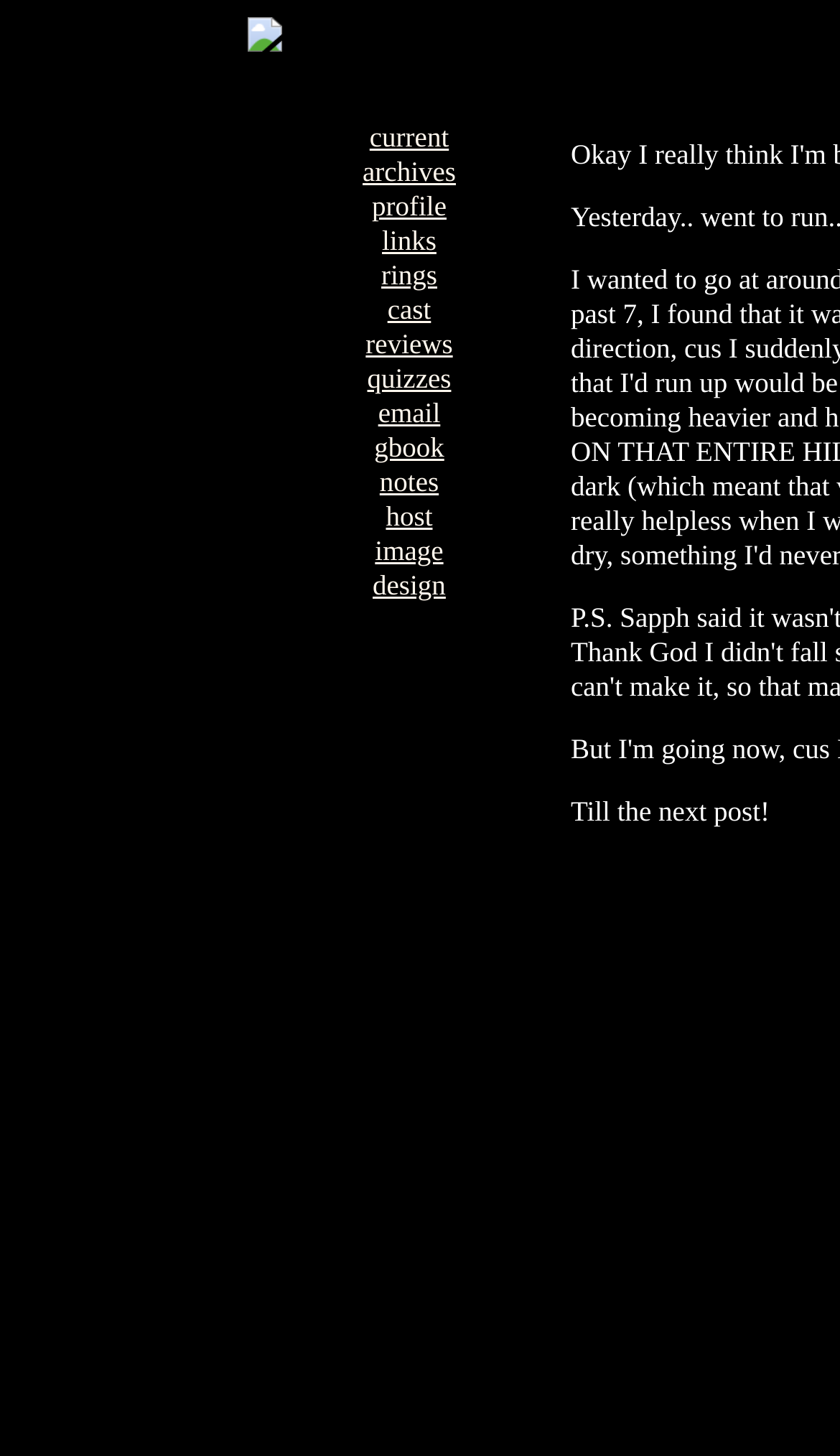Is the 'host' link above or below the 'image' link?
Answer the question with a detailed and thorough explanation.

By comparing the y1 and y2 coordinates of the bounding boxes, I determined that the 'host' link is positioned above the 'image' link, as the y1 and y2 values of 'host' are smaller than those of 'image'.